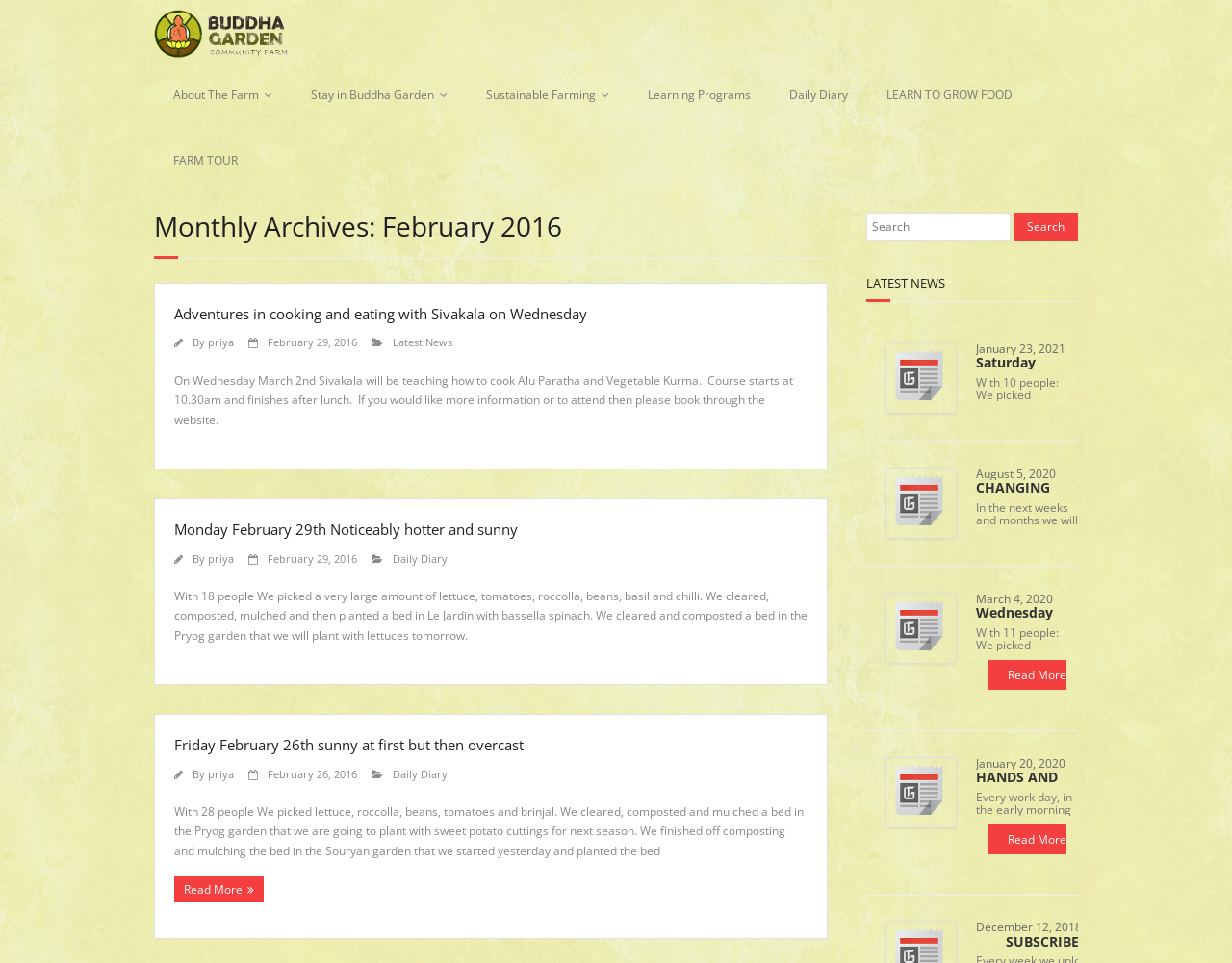Locate the UI element described as follows: "Pin on Pinterest". Return the bounding box coordinates as four float numbers between 0 and 1 in the order [left, top, right, bottom].

None